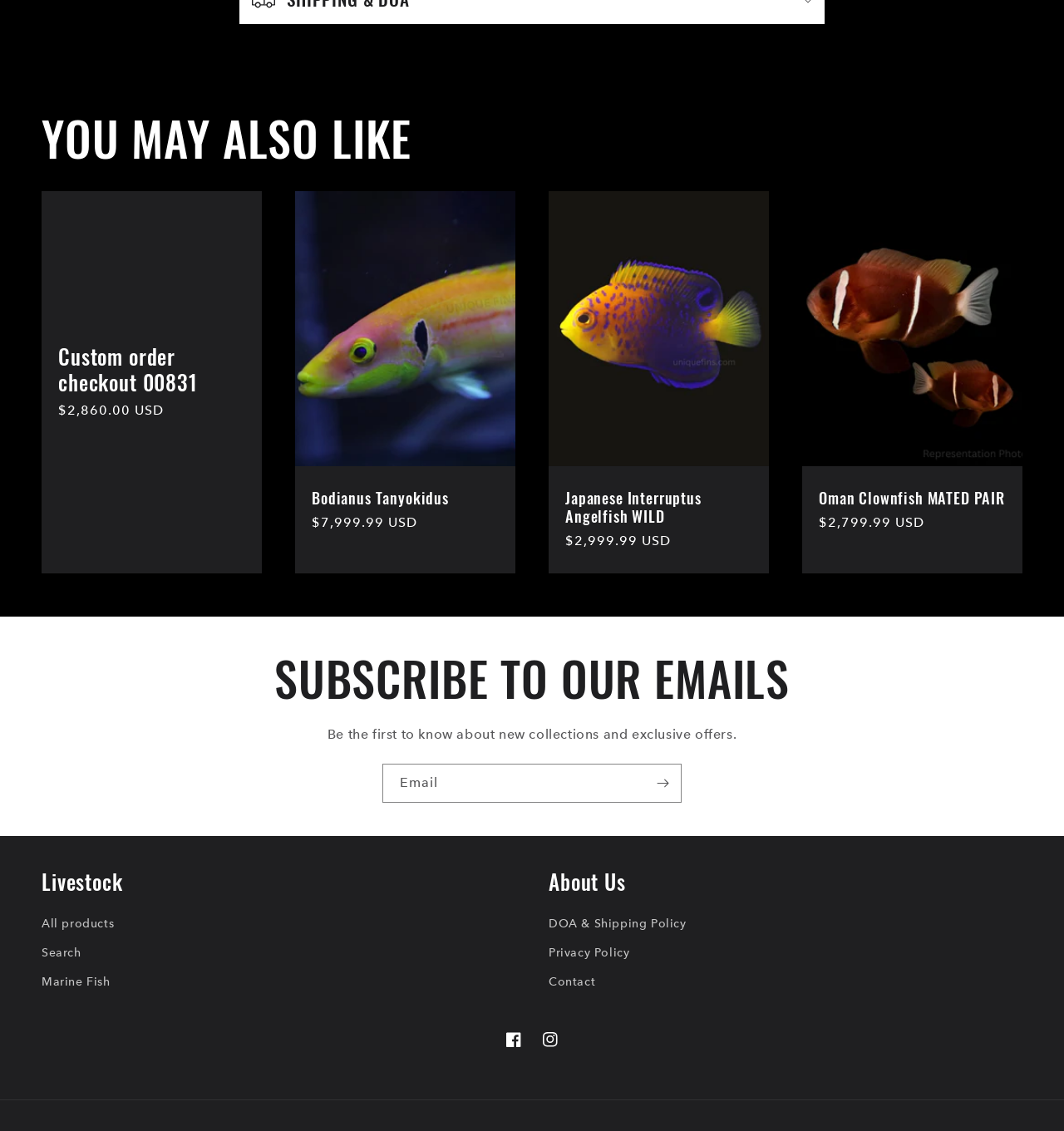Look at the image and give a detailed response to the following question: How many social media links are present on this webpage?

I found the number of social media links by looking at the links 'Facebook' and 'Instagram' which are located at the bottom of the webpage, suggesting that there are two social media links present on this webpage.